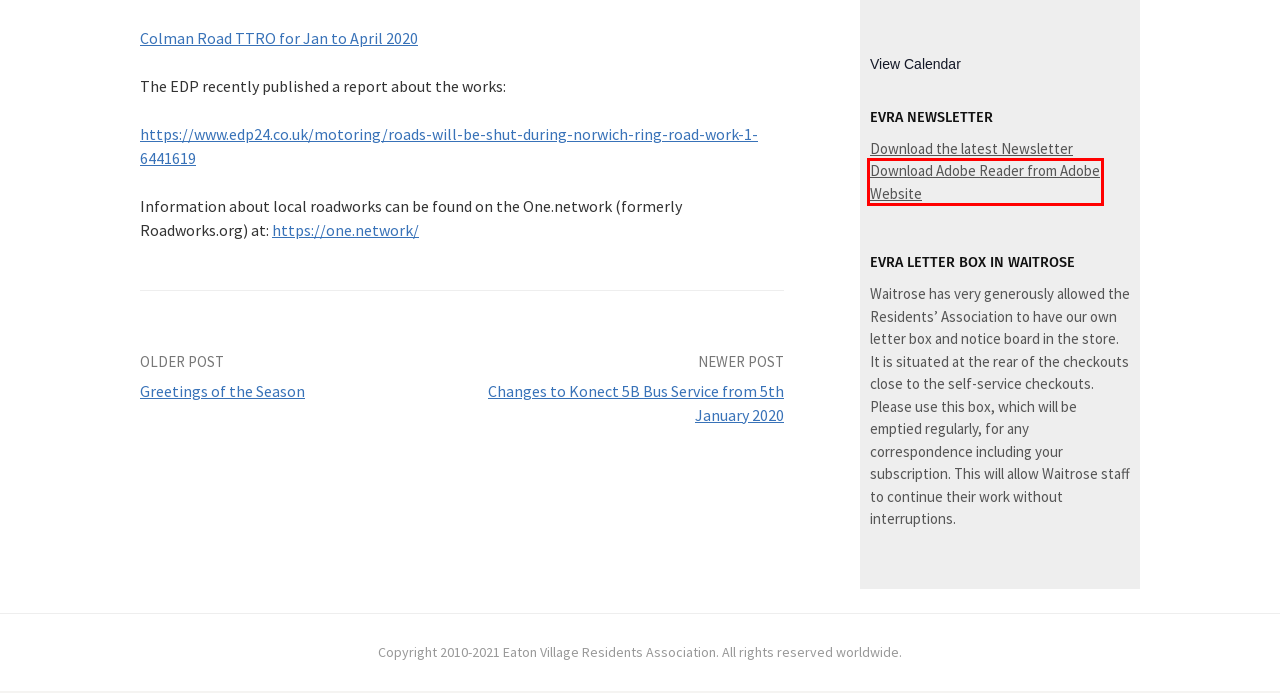You are provided with a screenshot of a webpage where a red rectangle bounding box surrounds an element. Choose the description that best matches the new webpage after clicking the element in the red bounding box. Here are the choices:
A. Adobe - Download Adobe Acrobat Reader
B. Norwich City Council Neighbourhood Bulletins – Eaton Village Residents' Association
C. Changes to Konect 5B Bus Service from 5th January 2020 – Eaton Village Residents' Association
D. Causeway one.network
E. New Transport Project for Eaton and Cringleford – Eaton Village Residents' Association
F. Greetings of the Season – Eaton Village Residents' Association
G. “Move it or Lose it” Exercise Classes – Eaton Village Residents' Association
H. Events from 6 July – 12 October – Eaton Village Residents' Association

A